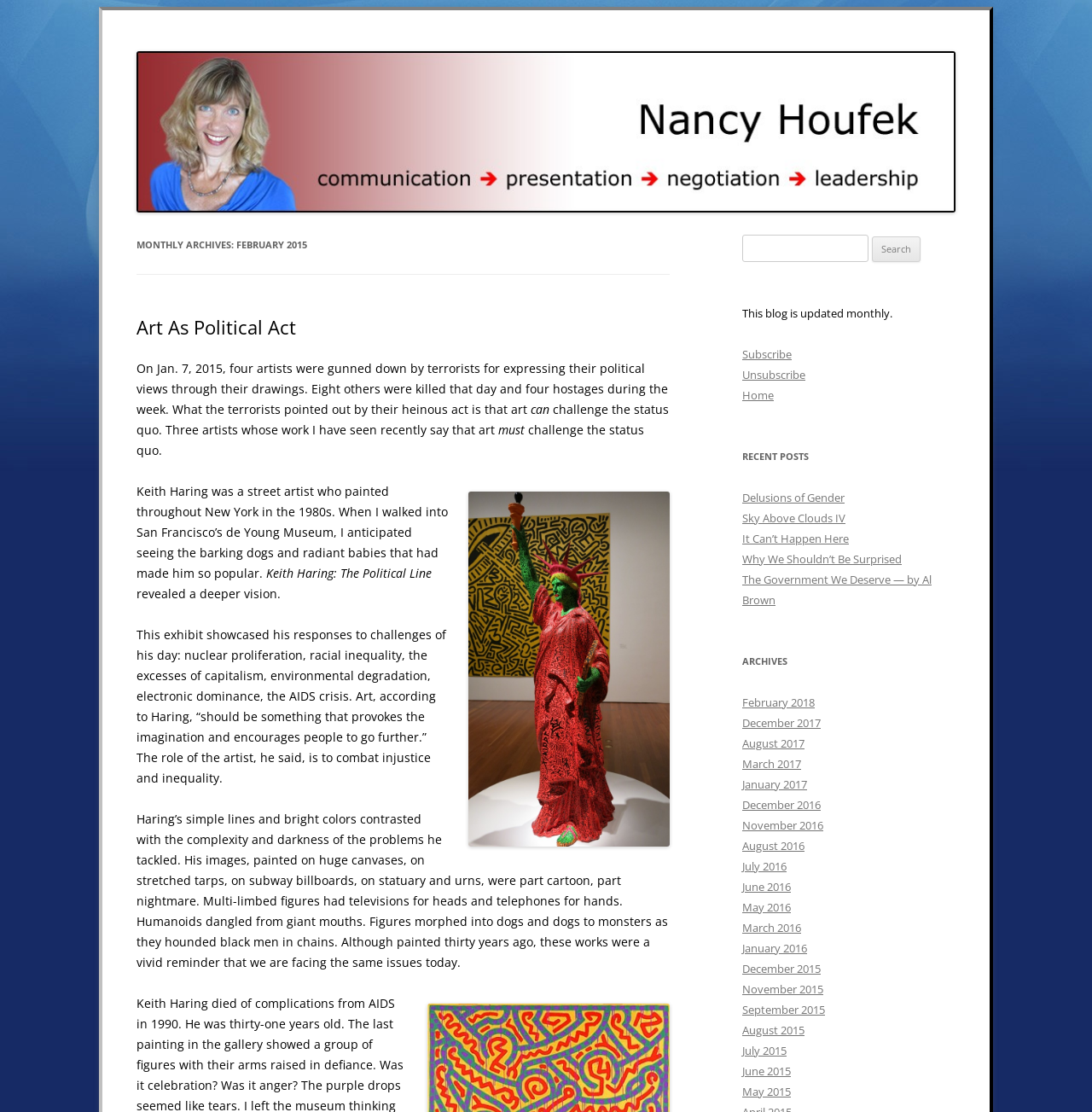Please identify the bounding box coordinates of the element I need to click to follow this instruction: "Search for something".

[0.68, 0.211, 0.795, 0.236]